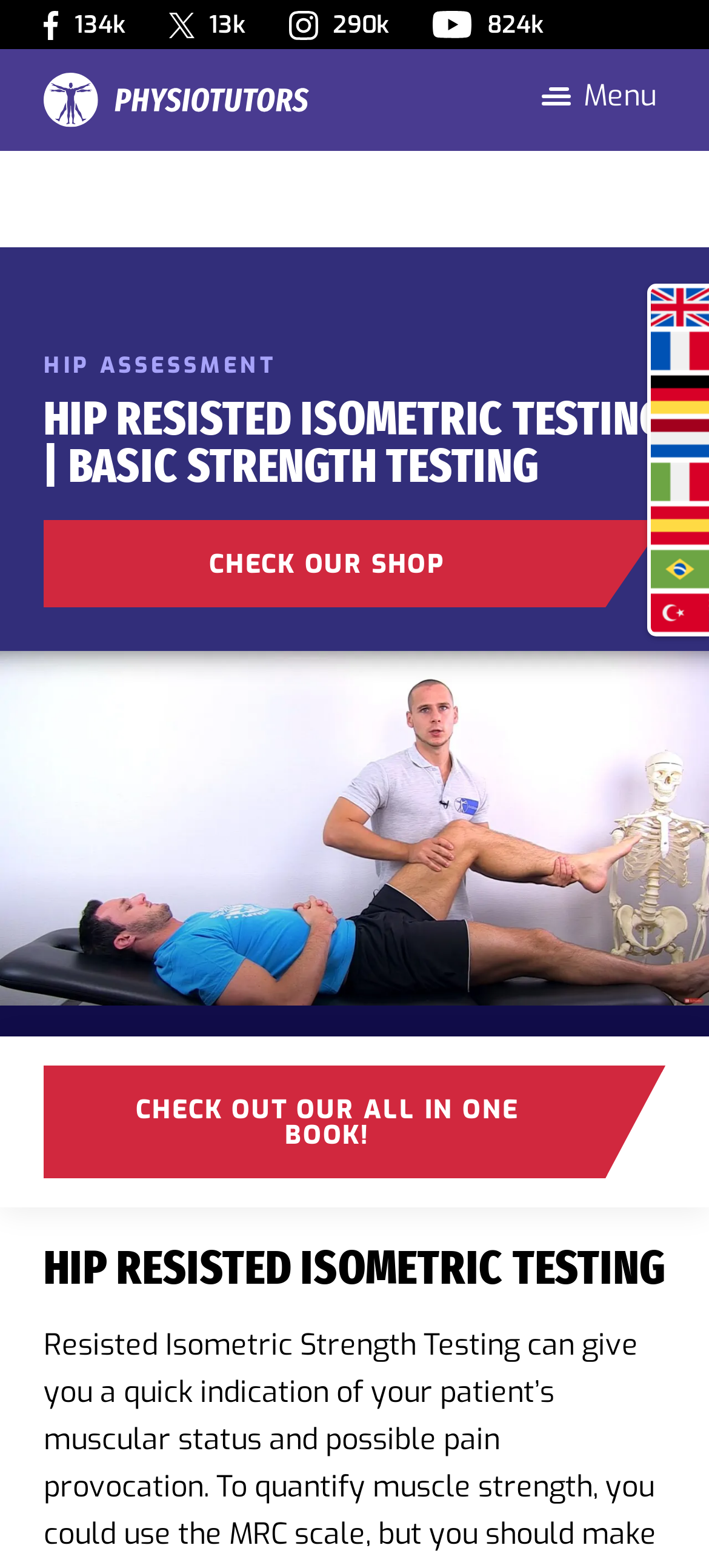Please reply to the following question with a single word or a short phrase:
What is the call-to-action text below the image?

GO TO